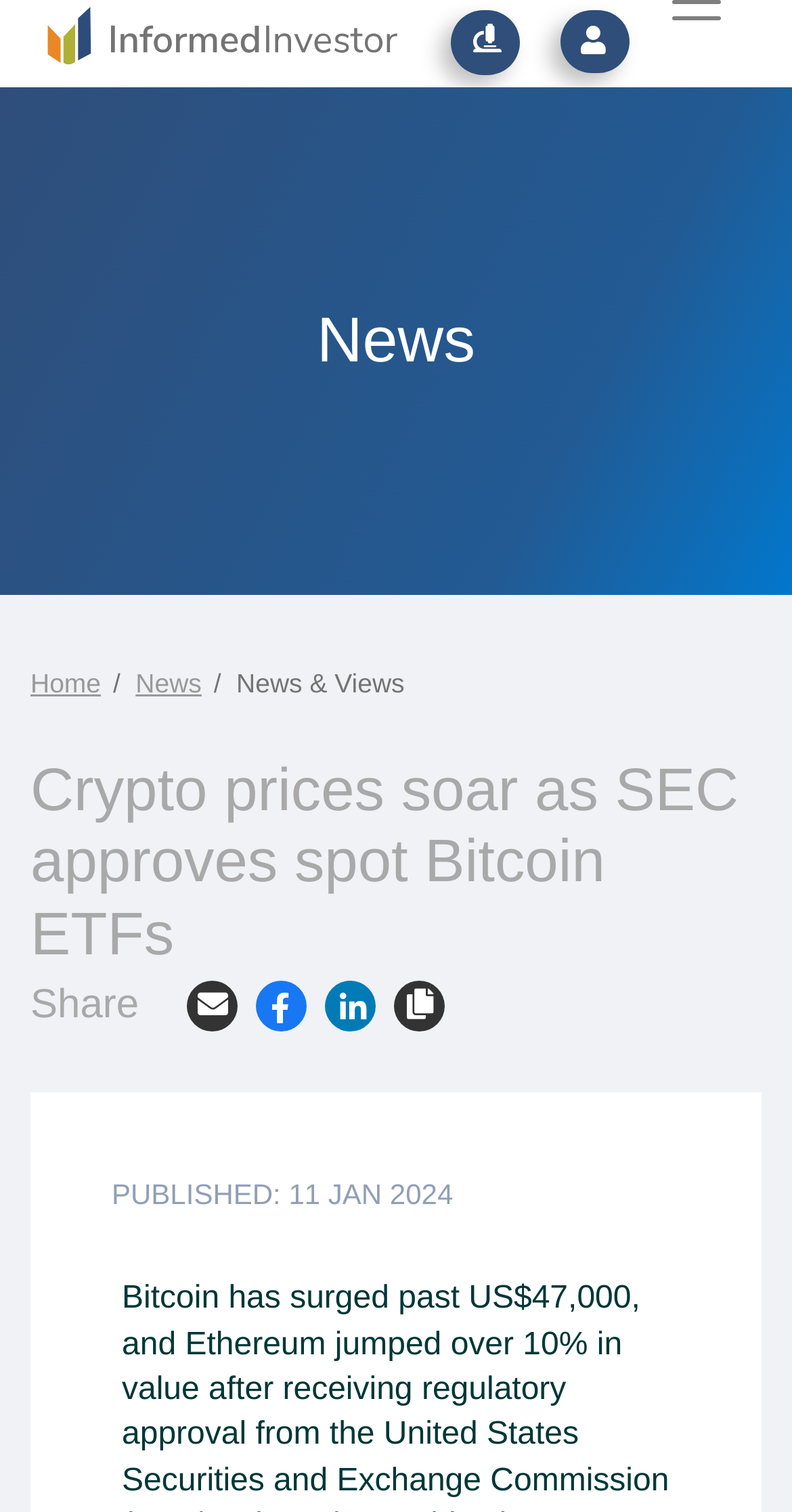Answer the question using only one word or a concise phrase: What is the name of the website?

Informed Investor